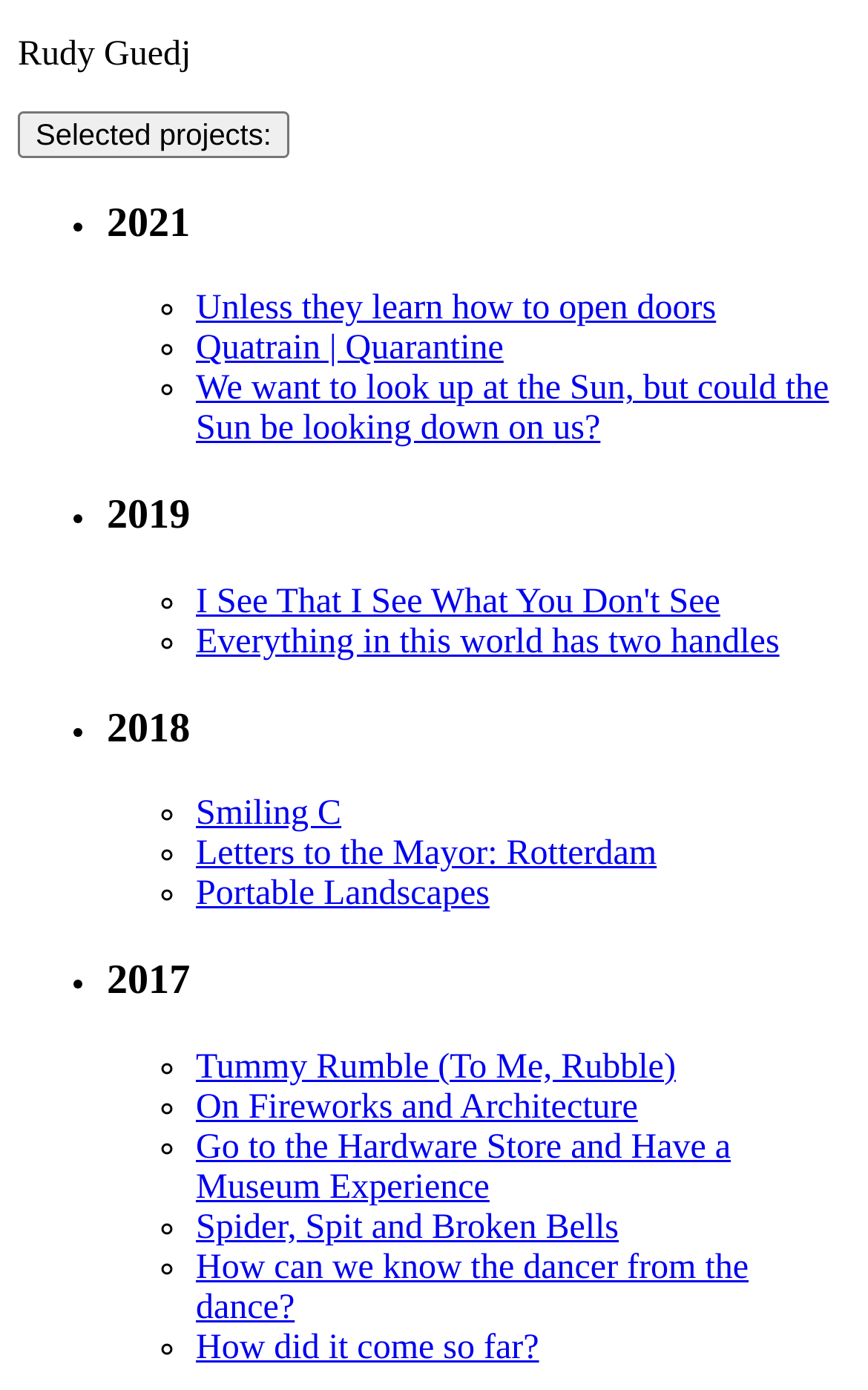Using the information in the image, give a comprehensive answer to the question: 
How many years are listed on the webpage?

The webpage lists projects from 5 different years: 2017, 2018, 2019, 2021, and no other years are mentioned.